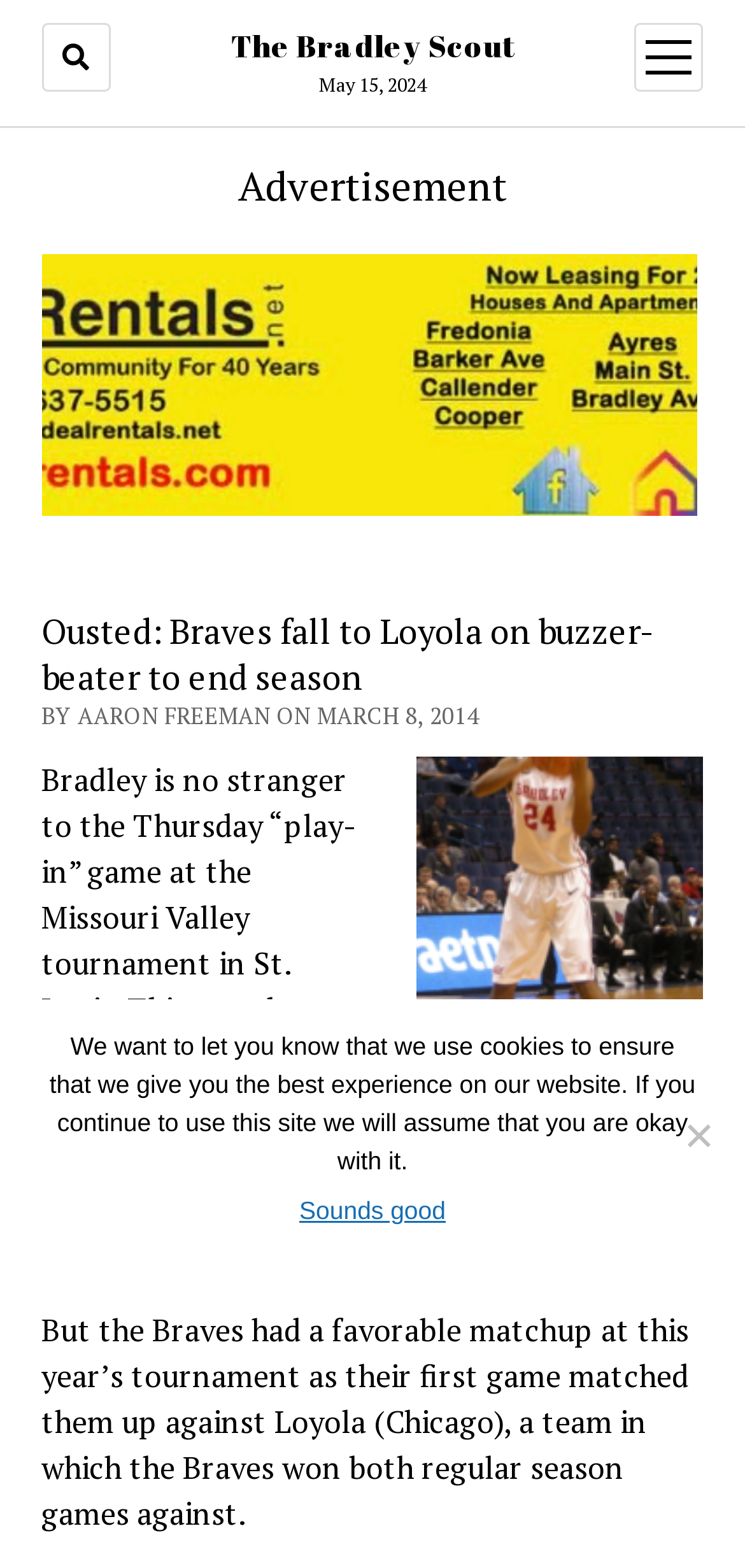Who is the author of the article?
Examine the screenshot and reply with a single word or phrase.

Aaron Freeman